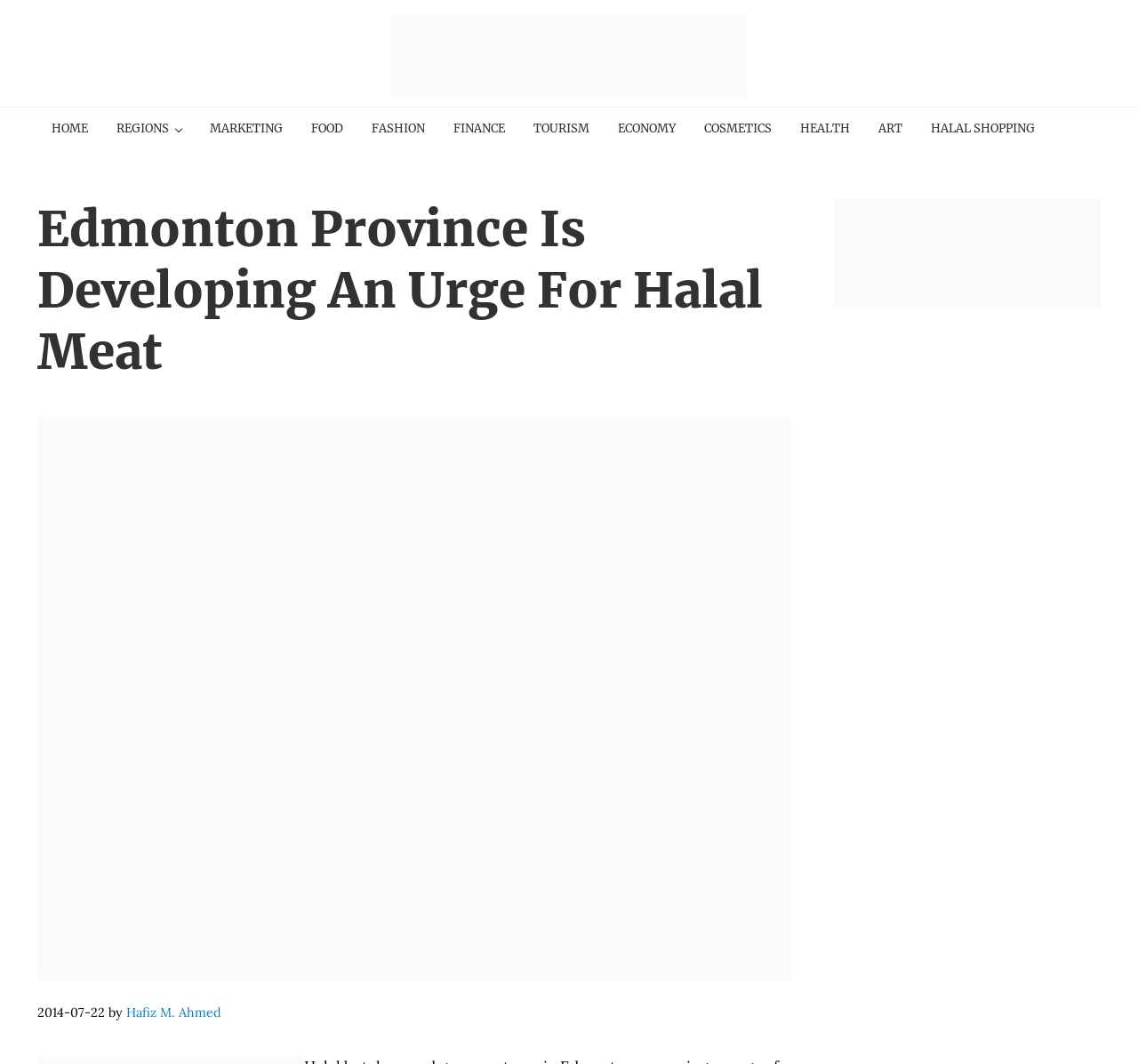Locate the bounding box coordinates of the area where you should click to accomplish the instruction: "Visit the 'HALAL SHOPPING' page".

[0.805, 0.101, 0.922, 0.141]